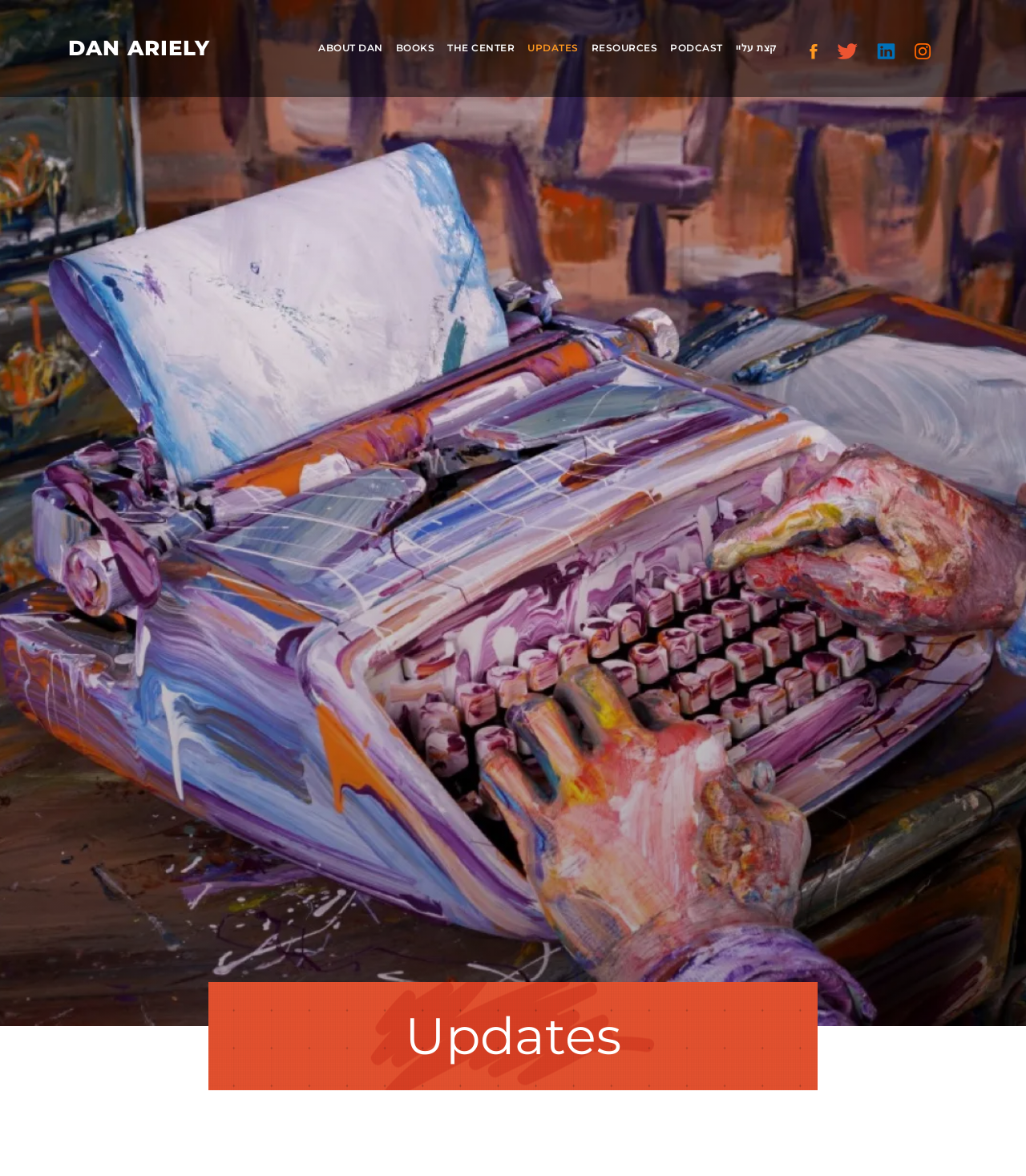What is the name of the person on this webpage? Based on the screenshot, please respond with a single word or phrase.

Dan Ariely